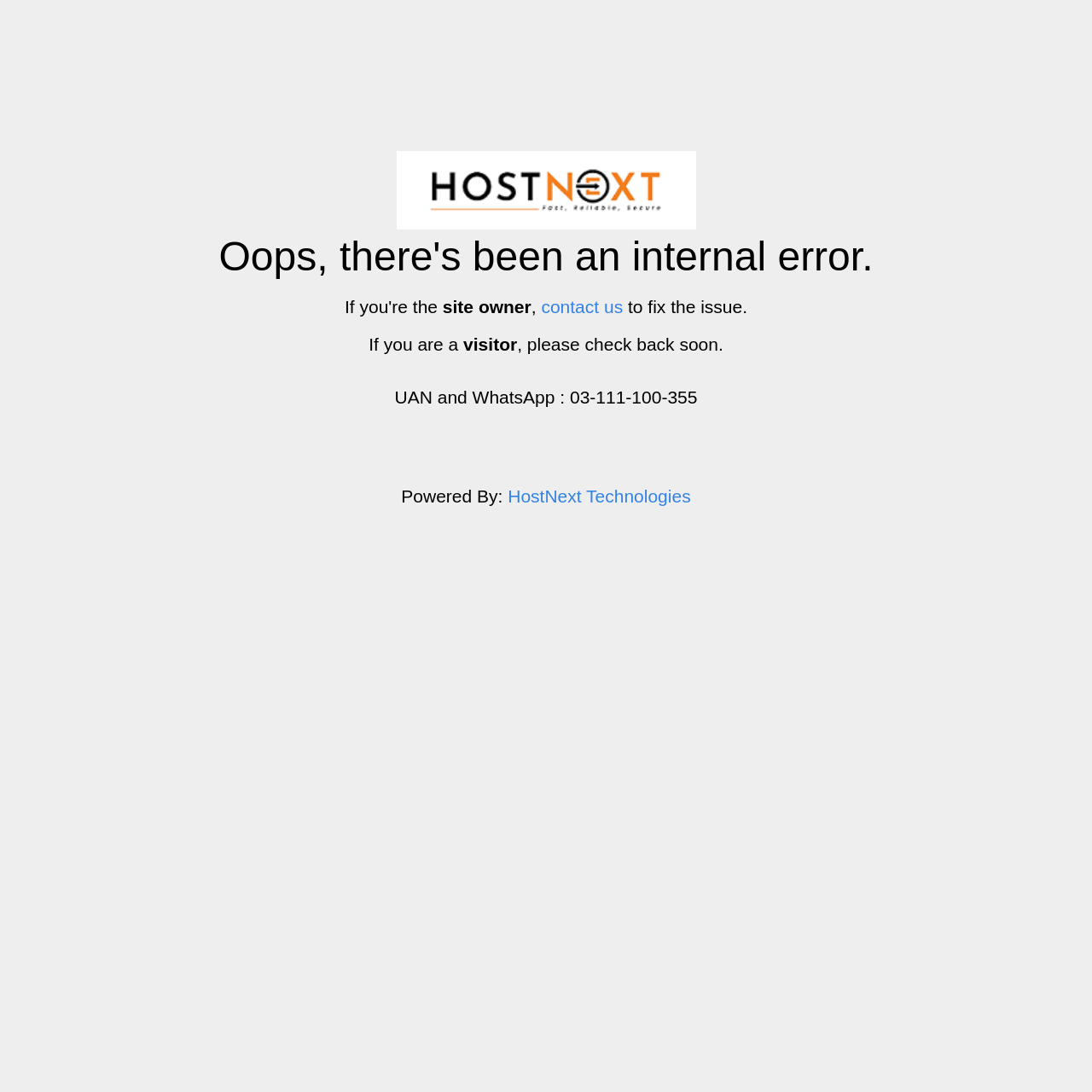Determine the bounding box coordinates in the format (top-left x, top-left y, bottom-right x, bottom-right y). Ensure all values are floating point numbers between 0 and 1. Identify the bounding box of the UI element described by: HostNext Technologies

[0.46, 0.445, 0.633, 0.463]